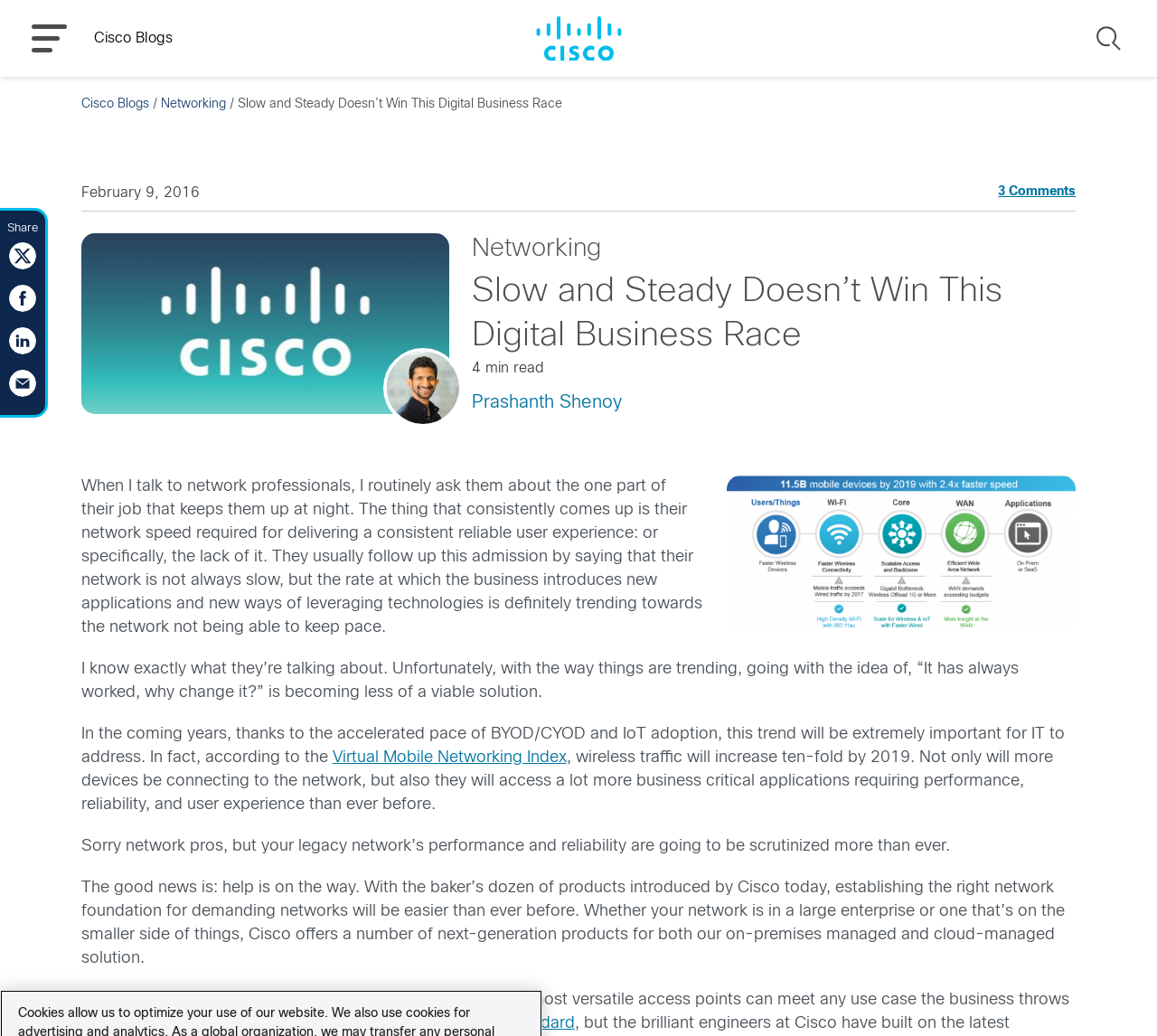Detail the webpage's structure and highlights in your description.

This webpage is a blog post titled "Slow and Steady Doesn’t Win This Digital Business Race" on Cisco Blogs. At the top, there is a Cisco Blogs logo and a menu button on the left, and a search button on the right. Below the title, there is a header section with the date "February 9, 2016" and a link to "3 Comments". 

The main content of the blog post is divided into several paragraphs. The author discusses the challenges faced by network professionals in delivering a consistent and reliable user experience due to the increasing demand for network speed. The text is accompanied by an image related to the blog post. 

On the right side of the page, there is a section with the author's information, including their name and a link to their profile. Below this section, there are links to related topics, such as "Networking". 

At the bottom of the page, there are social media sharing buttons, allowing users to share the blog post on Twitter, Facebook, LinkedIn, and other platforms.